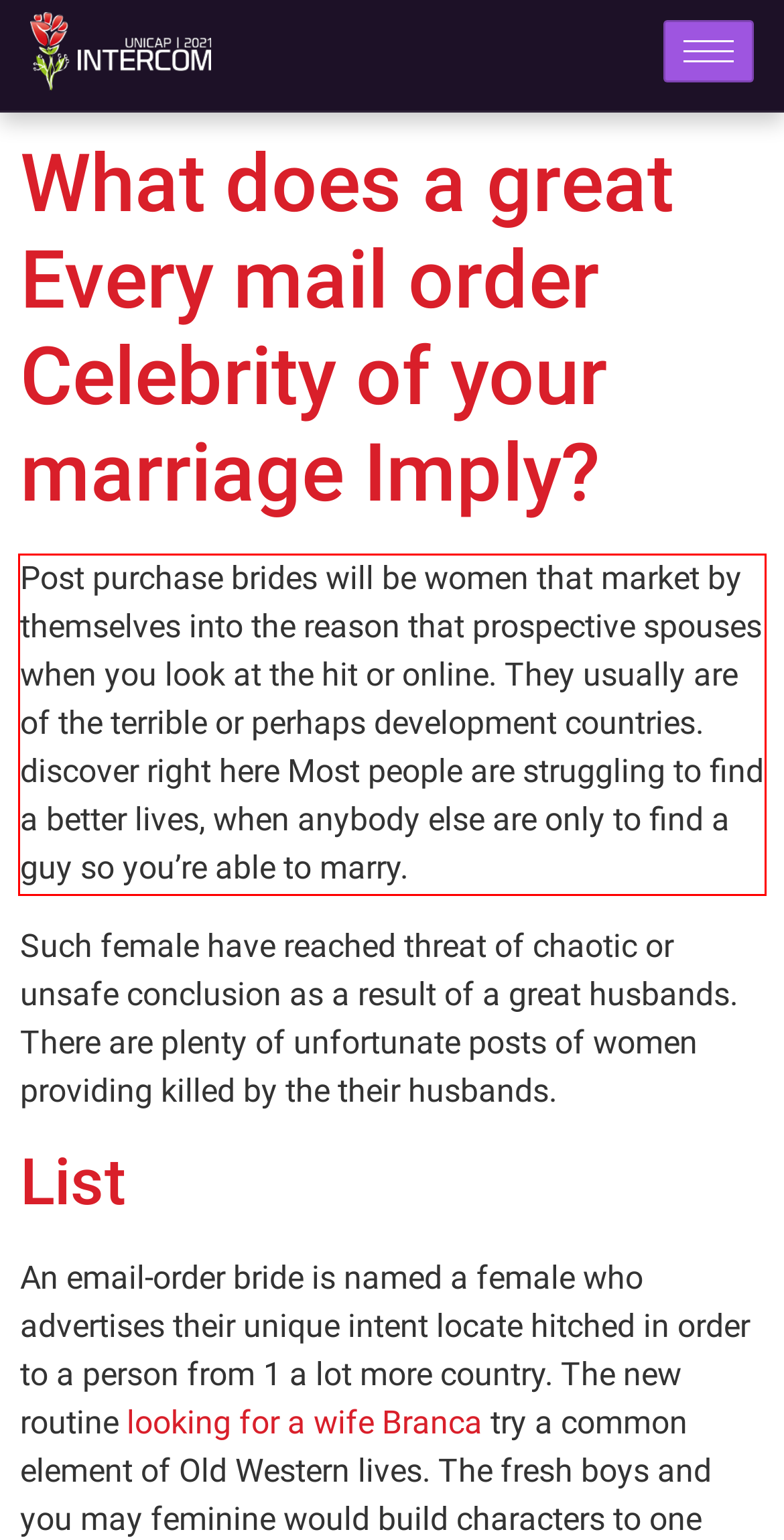Look at the webpage screenshot and recognize the text inside the red bounding box.

Post purchase brides will be women that market by themselves into the reason that prospective spouses when you look at the hit or online. They usually are of the terrible or perhaps development countries. discover right here Most people are struggling to find a better lives, when anybody else are only to find a guy so you’re able to marry.